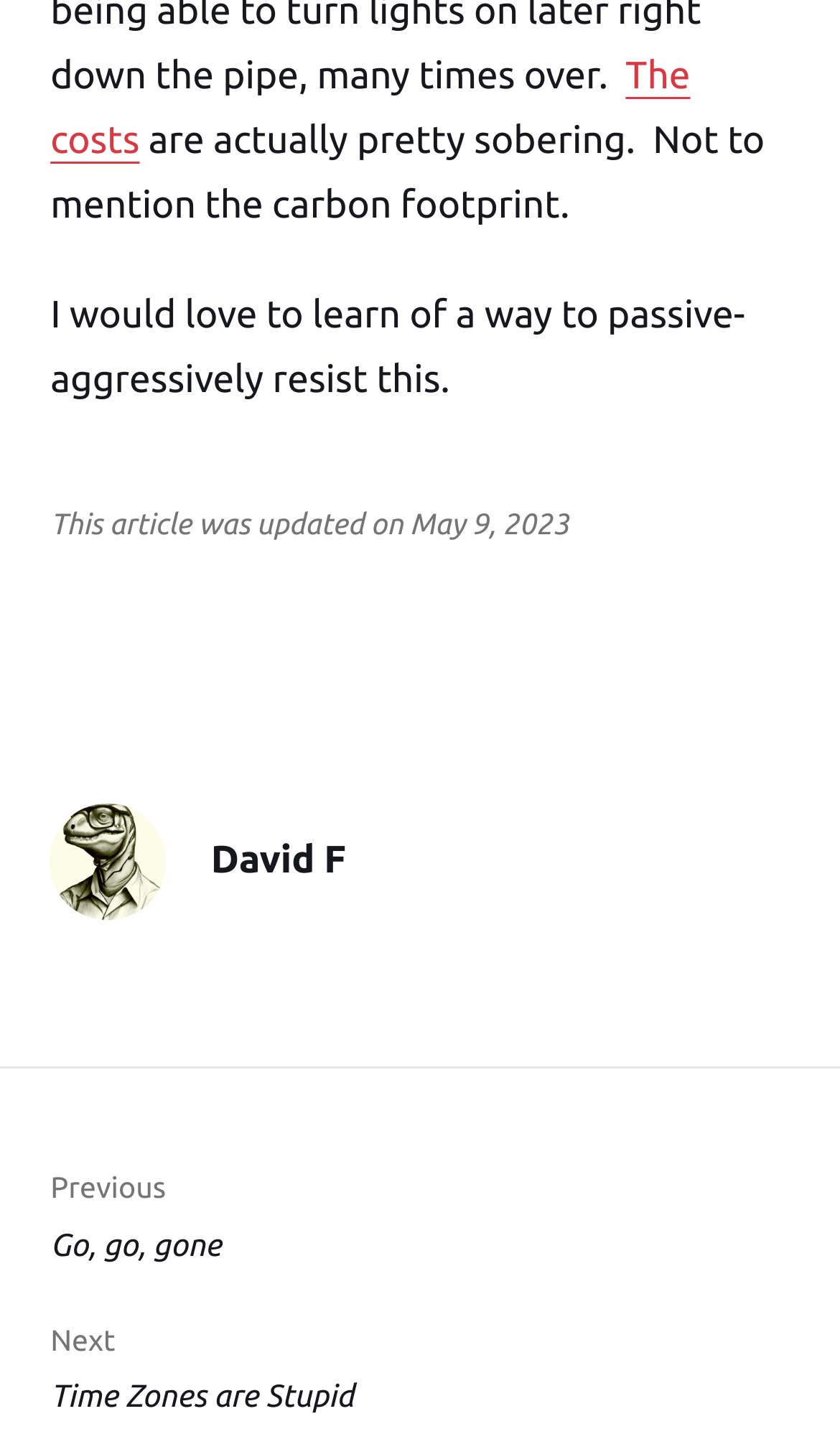Based on the image, provide a detailed response to the question:
Who is the author of the article?

The author's name is mentioned in the footer section of the webpage, accompanied by an image, and is also linked as 'David F'.